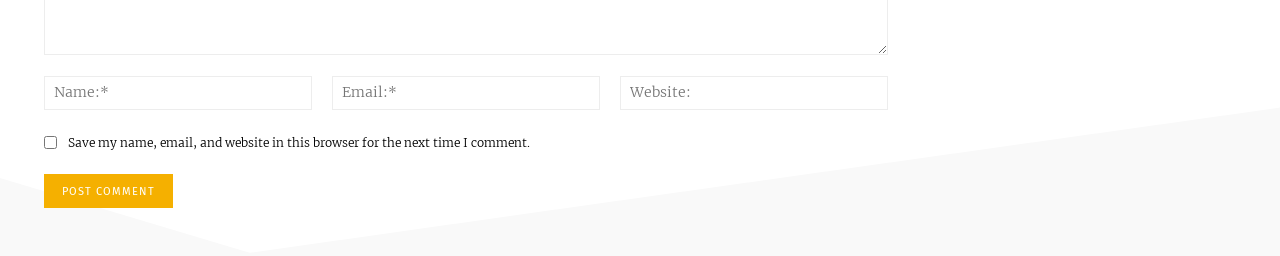Describe the image with as much detail as possible.

The image depicts a user interface segment focused on commenting functionality on a webpage. It shows text input fields for the user's name, email, and website, highlighted by the required fields indicated by asterisks. Below these fields, there is a checkbox labeled "Save my name, email, and website in this browser for the next time I comment," which is currently unchecked. Prominently featured in the interface is a brightly colored button labeled "POST COMMENT," inviting users to submit their feedback or remarks. The background is a soft, neutral tone, creating a clean and inviting space for engagement.